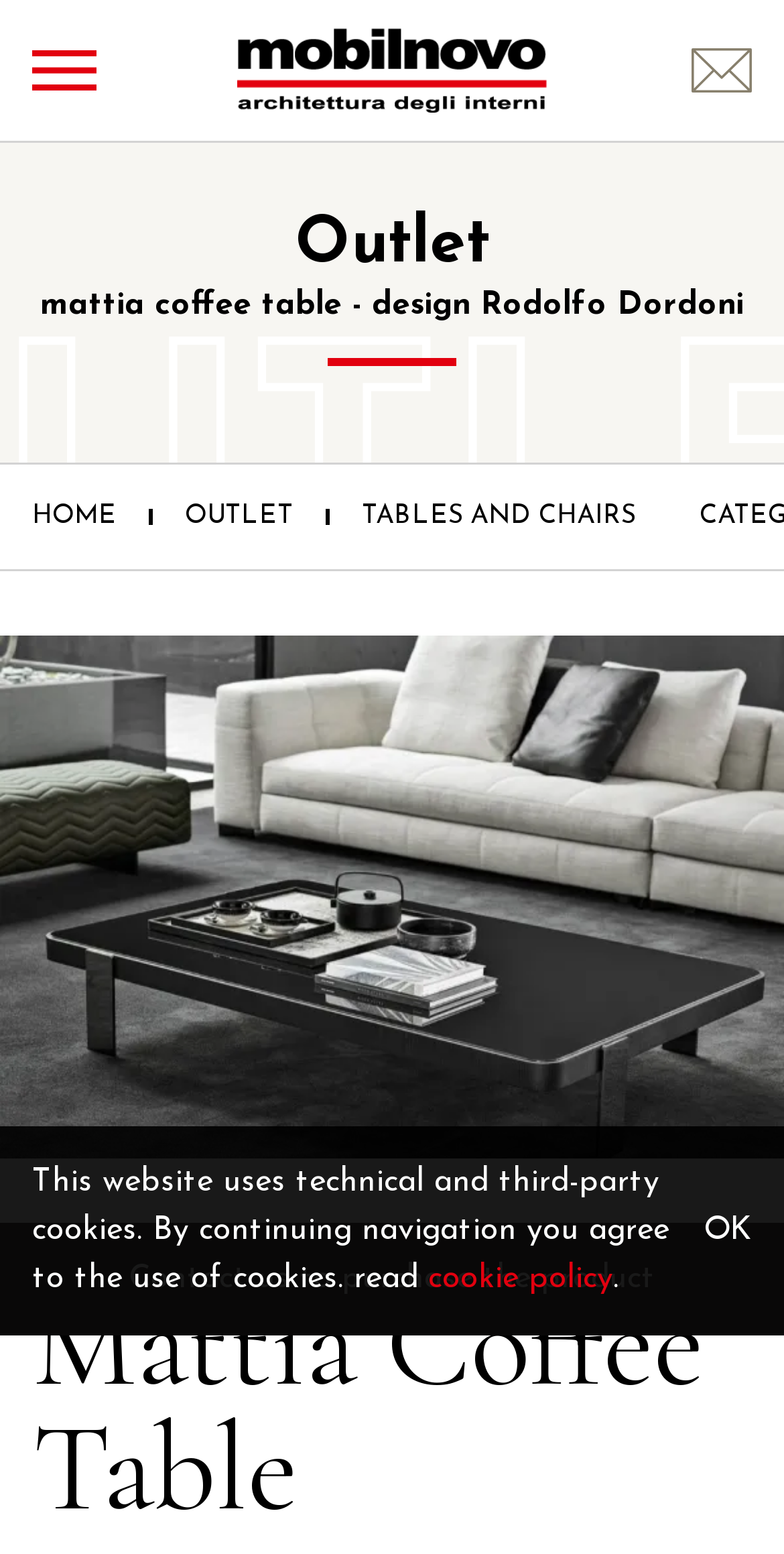Refer to the image and offer a detailed explanation in response to the question: What is the designer of the coffee table?

The designer of the coffee table is mentioned in the heading 'Outlet mattia coffee table - design Rodolfo Dordoni' which is a child element of the HeaderAsNonLandmark element.